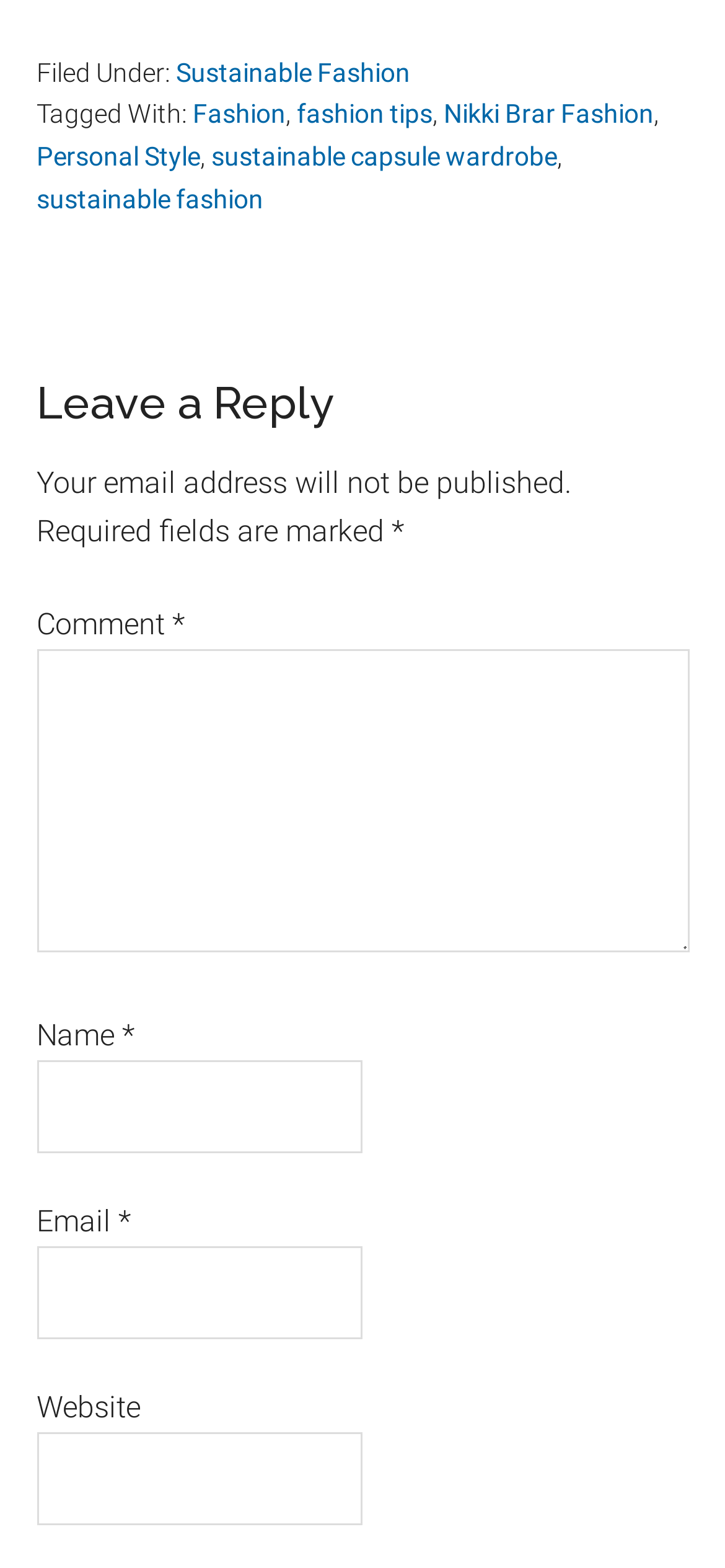Please determine the bounding box coordinates of the area that needs to be clicked to complete this task: 'Enter your name'. The coordinates must be four float numbers between 0 and 1, formatted as [left, top, right, bottom].

[0.05, 0.676, 0.5, 0.736]